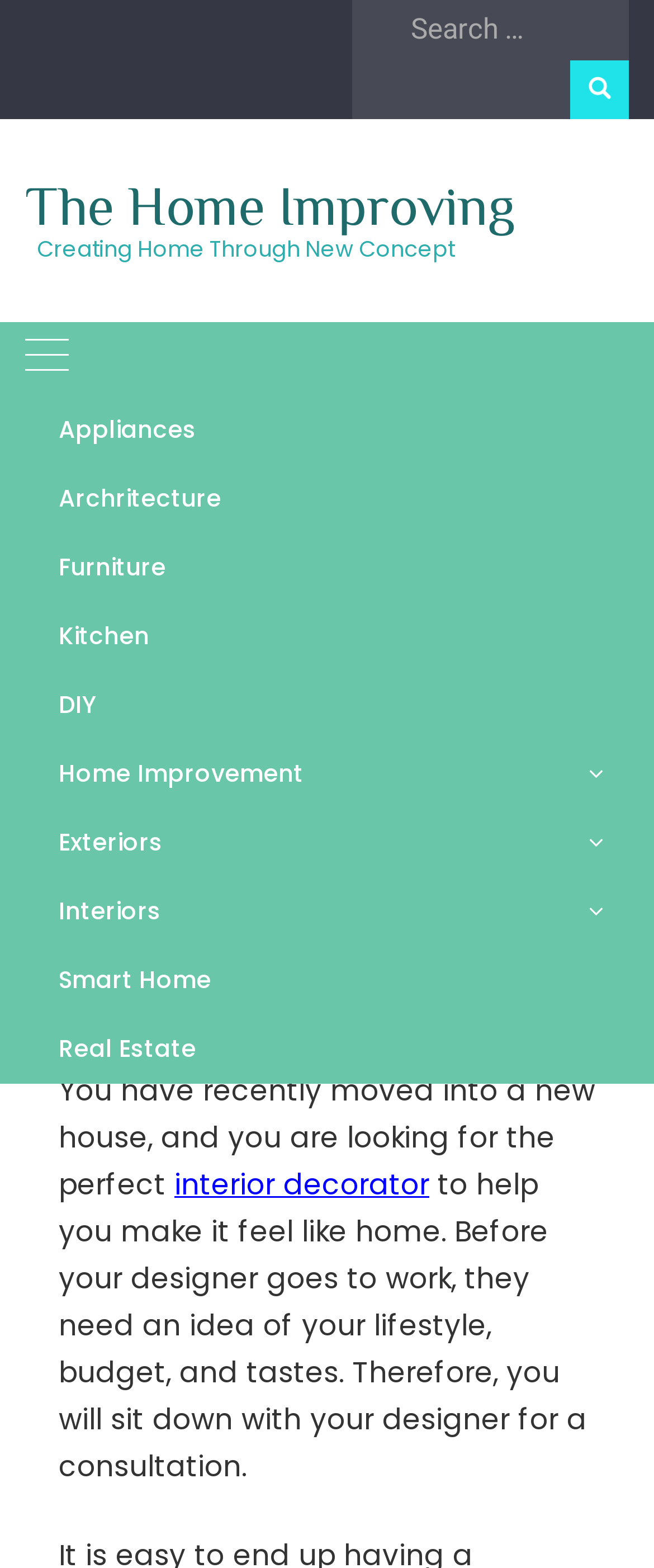What is the category of the link 'Bathrooms'?
Look at the screenshot and give a one-word or phrase answer.

Interiors